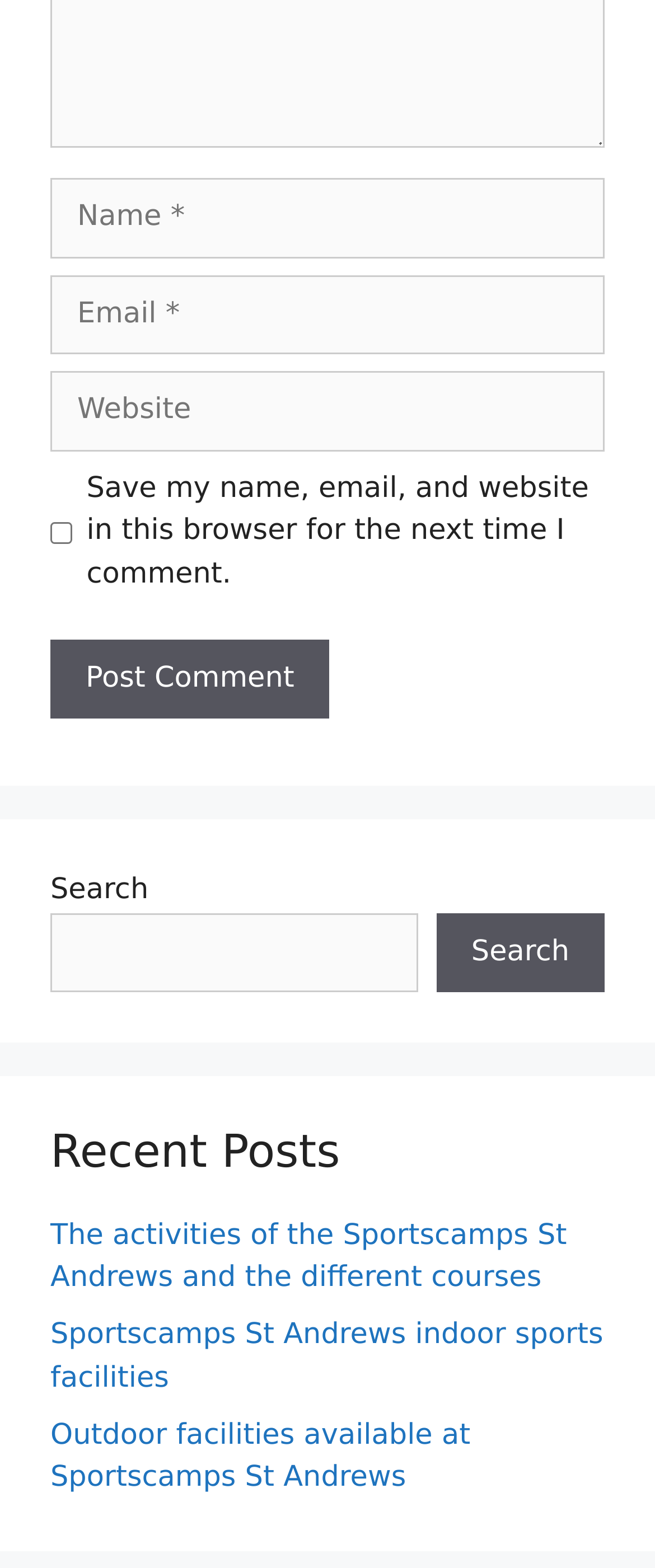Based on the visual content of the image, answer the question thoroughly: How many textboxes are required on the webpage?

The webpage has three textboxes: 'Name', 'Email', and 'Website'. The 'Name' and 'Email' textboxes are marked as required, while the 'Website' textbox is not. Therefore, there are two required textboxes on the webpage.